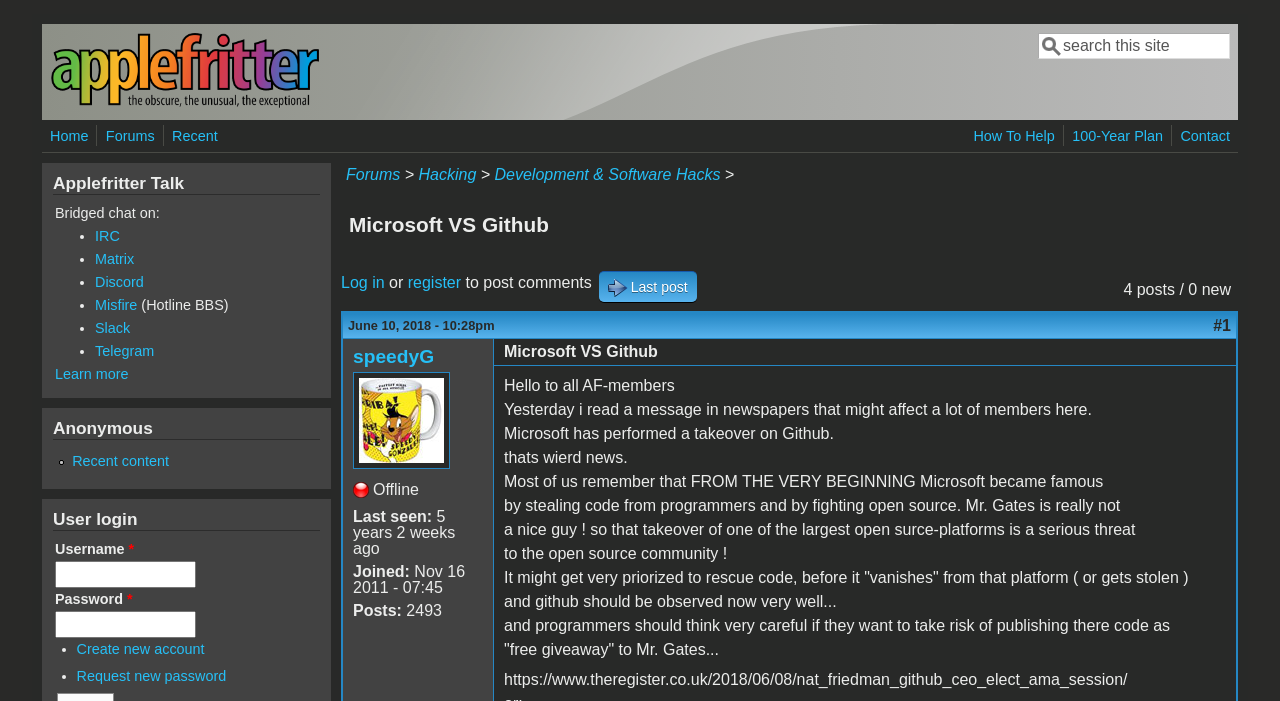Summarize the webpage with intricate details.

The webpage is about a discussion forum, specifically a thread titled "Microsoft VS Github" on the Applefritter platform. At the top, there is a link to "Skip to main content" and a navigation menu with links to "Home", "Forums", "Recent", "How To Help", "100-Year Plan", and "Contact". Below the navigation menu, there is a search form with a textbox and a button.

The main content area is divided into two sections. On the left, there is a list of links to various chat platforms, including IRC, Matrix, Discord, Misfire, and Slack, with a brief description of each. Below this list, there are links to "Learn more" and "Recent content".

On the right, the main discussion thread is displayed. The thread is titled "Microsoft VS Github" and has a heading with the same title. The thread starts with a post from a user named "speedyG", who discusses the news of Microsoft taking over Github and the potential implications for the open-source community. The post is followed by a series of comments and replies from other users.

Below the discussion thread, there is a section for user login, with fields for username and password, as well as links to create a new account or request a new password.

Throughout the page, there are various links and buttons, including links to other threads, user profiles, and external websites. There are also several images, including a profile picture of the user "speedyG".